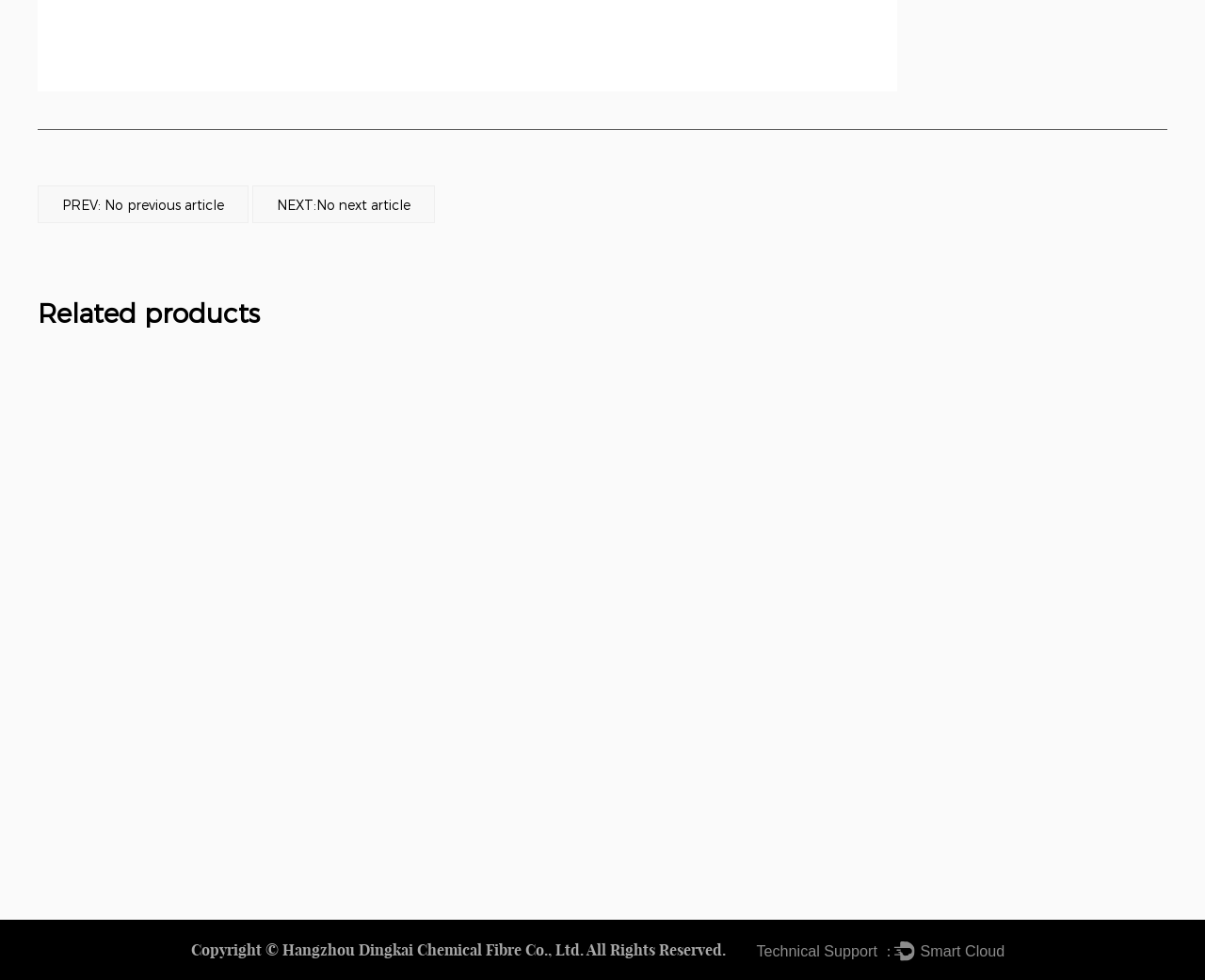Give the bounding box coordinates for the element described by: "NEXT:No next article".

[0.209, 0.189, 0.361, 0.228]